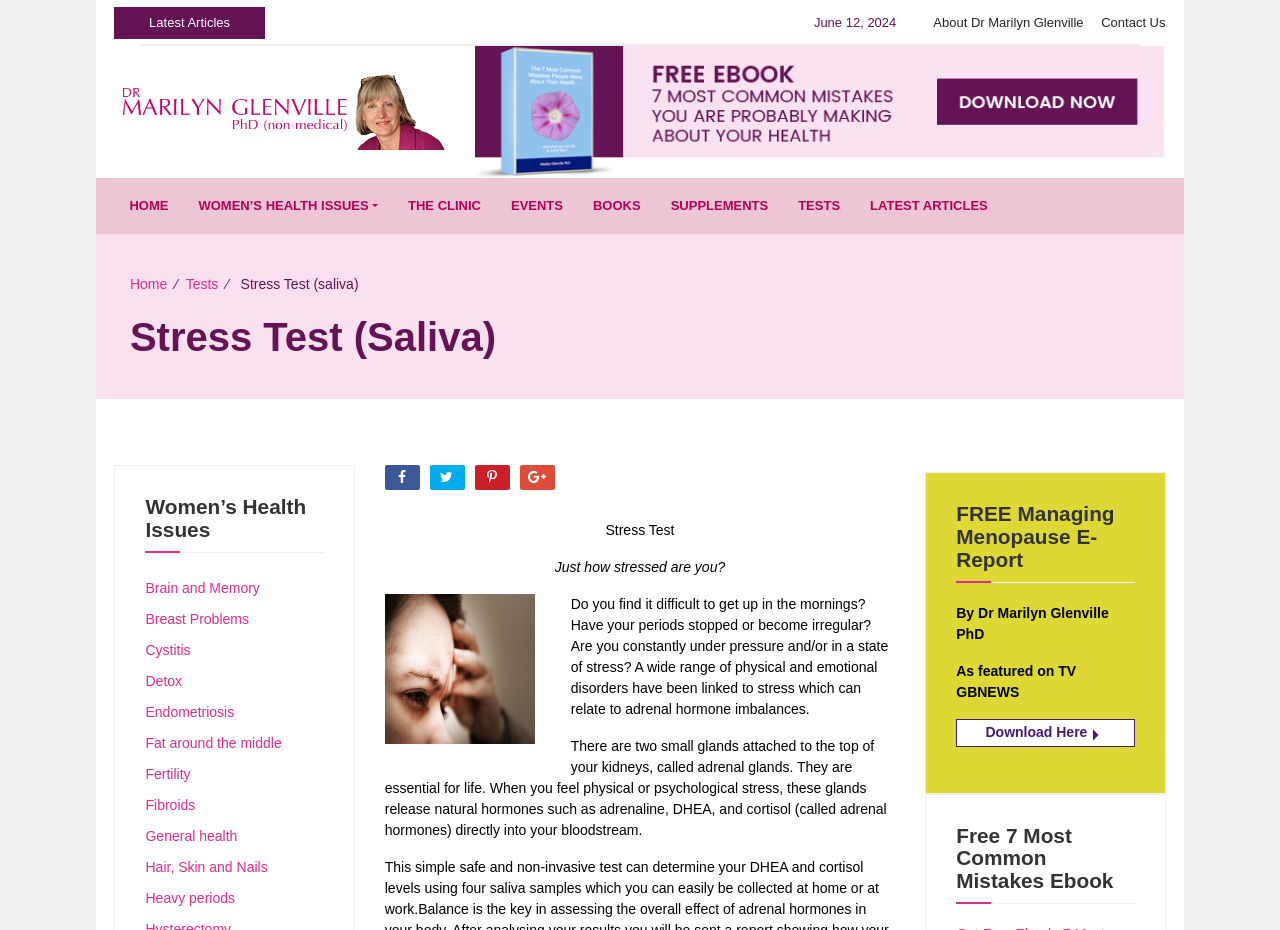What is the name of the doctor featured on the webpage?
Look at the image and respond with a single word or a short phrase.

Dr Marilyn Glenville